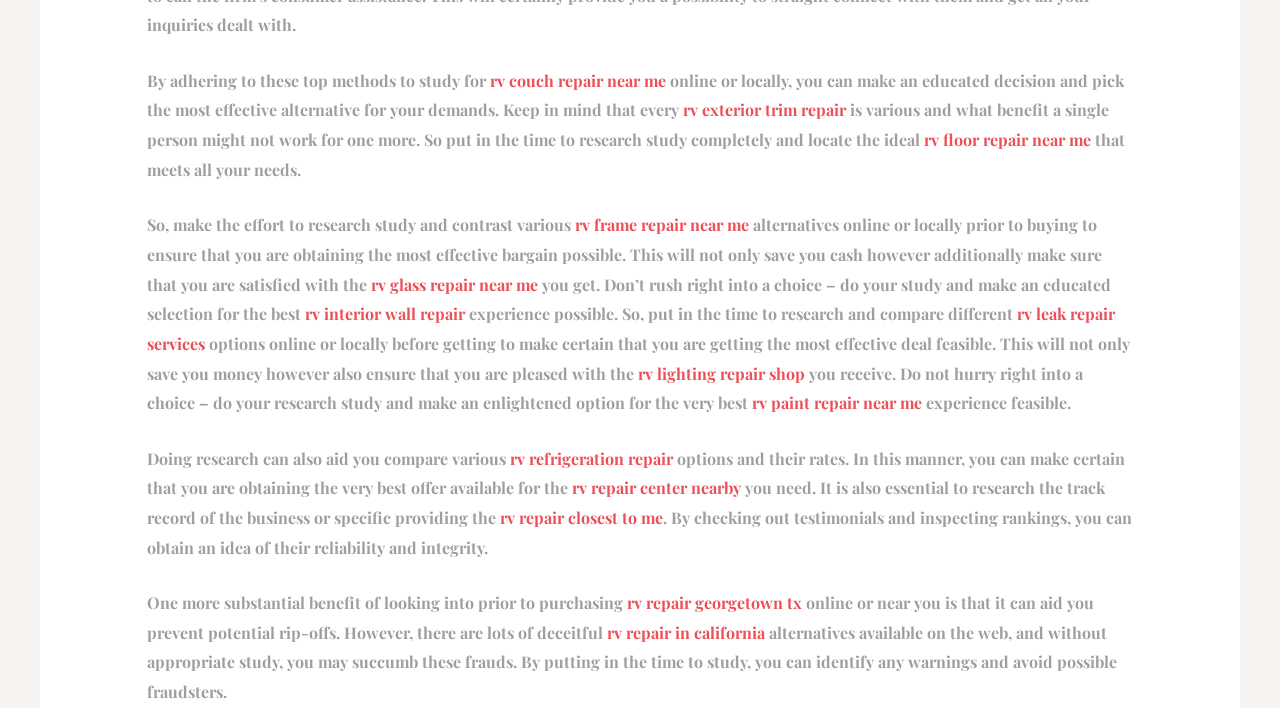Answer the question with a single word or phrase: 
How many links are there on this webpage?

15